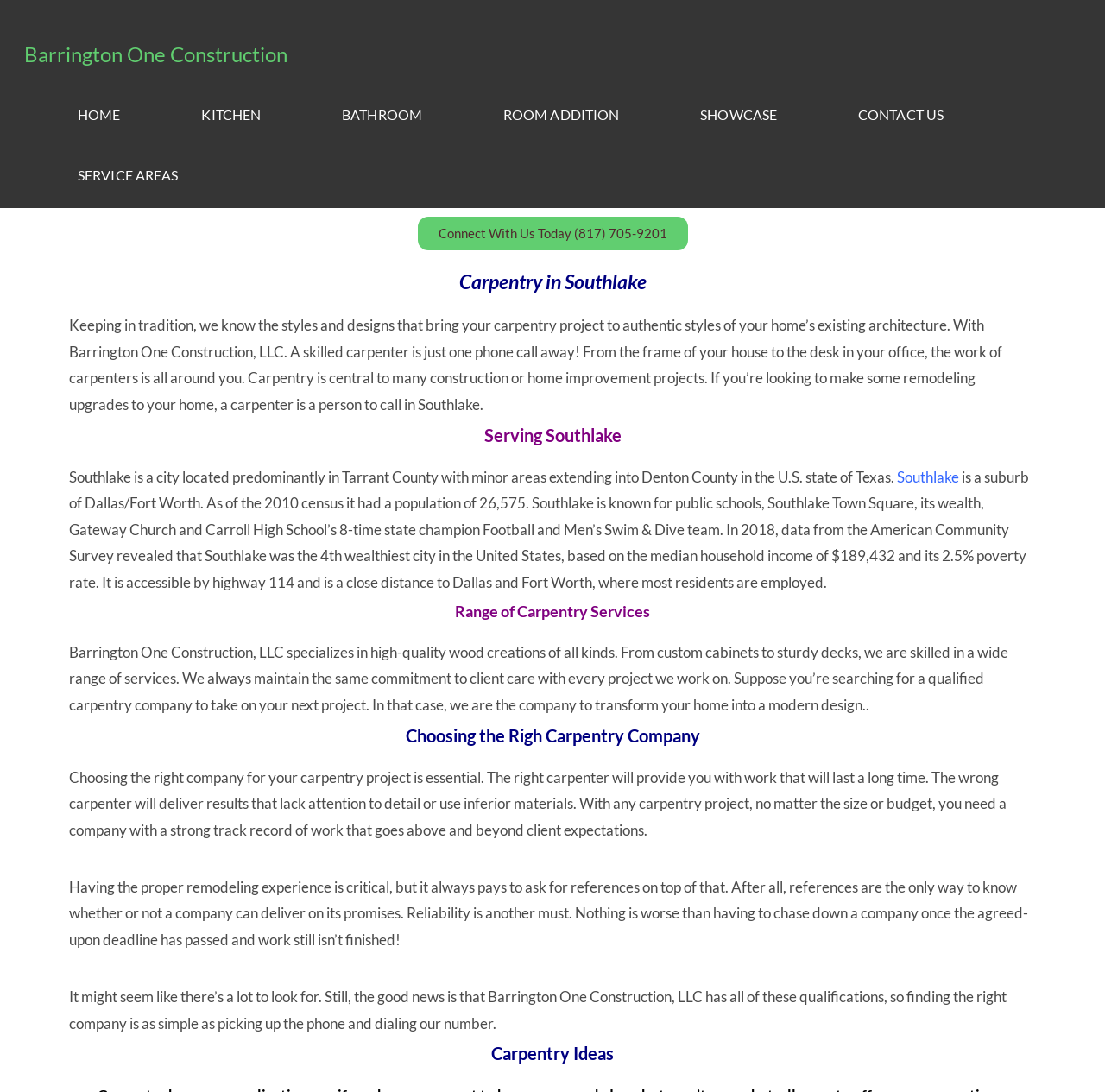Pinpoint the bounding box coordinates of the element you need to click to execute the following instruction: "Click on the 'BATHROOM' link". The bounding box should be represented by four float numbers between 0 and 1, in the format [left, top, right, bottom].

[0.273, 0.077, 0.419, 0.133]